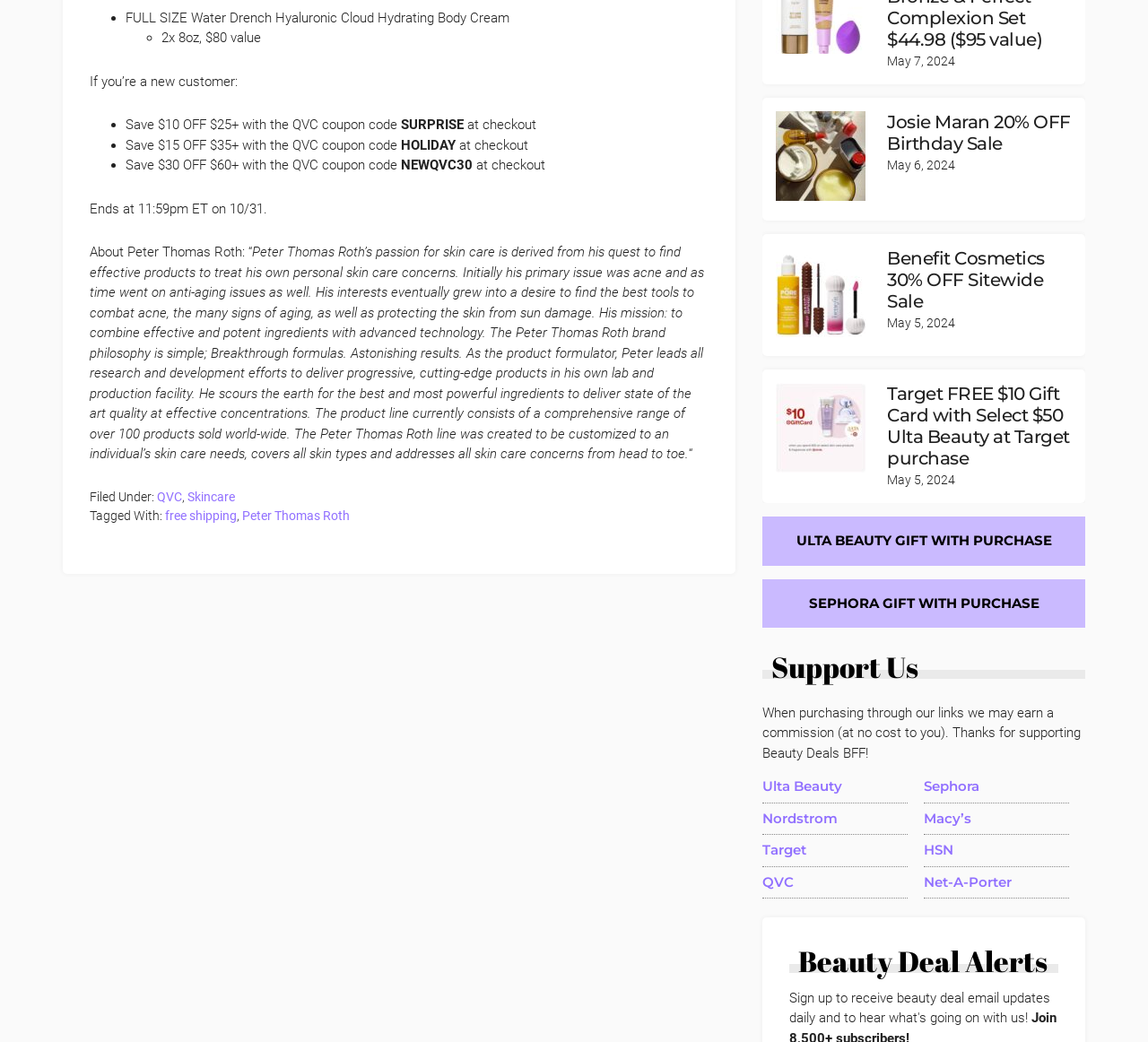Given the element description: "Sephora", predict the bounding box coordinates of this UI element. The coordinates must be four float numbers between 0 and 1, given as [left, top, right, bottom].

[0.805, 0.746, 0.853, 0.763]